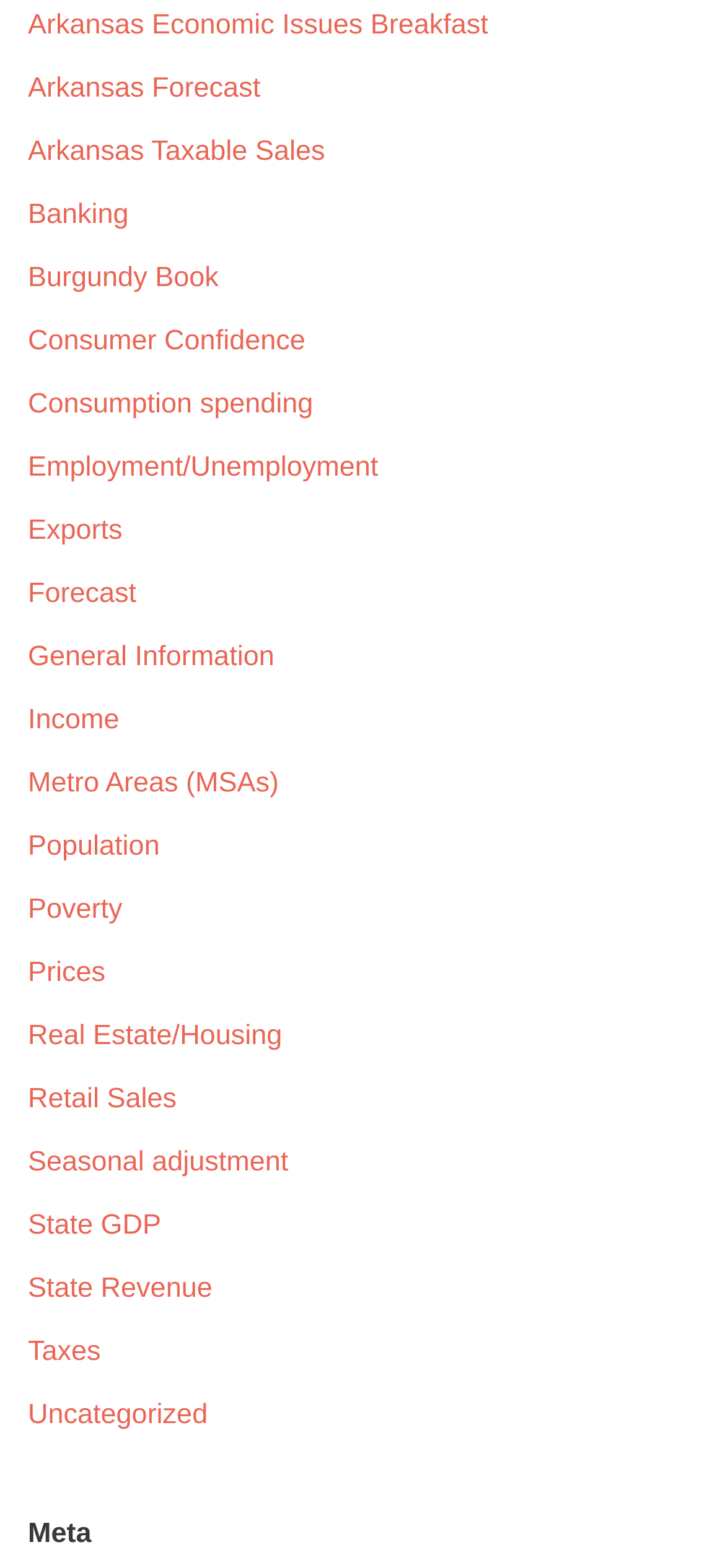Using the format (top-left x, top-left y, bottom-right x, bottom-right y), provide the bounding box coordinates for the described UI element. All values should be floating point numbers between 0 and 1: Arkansas Economic Issues Breakfast

[0.038, 0.006, 0.673, 0.026]